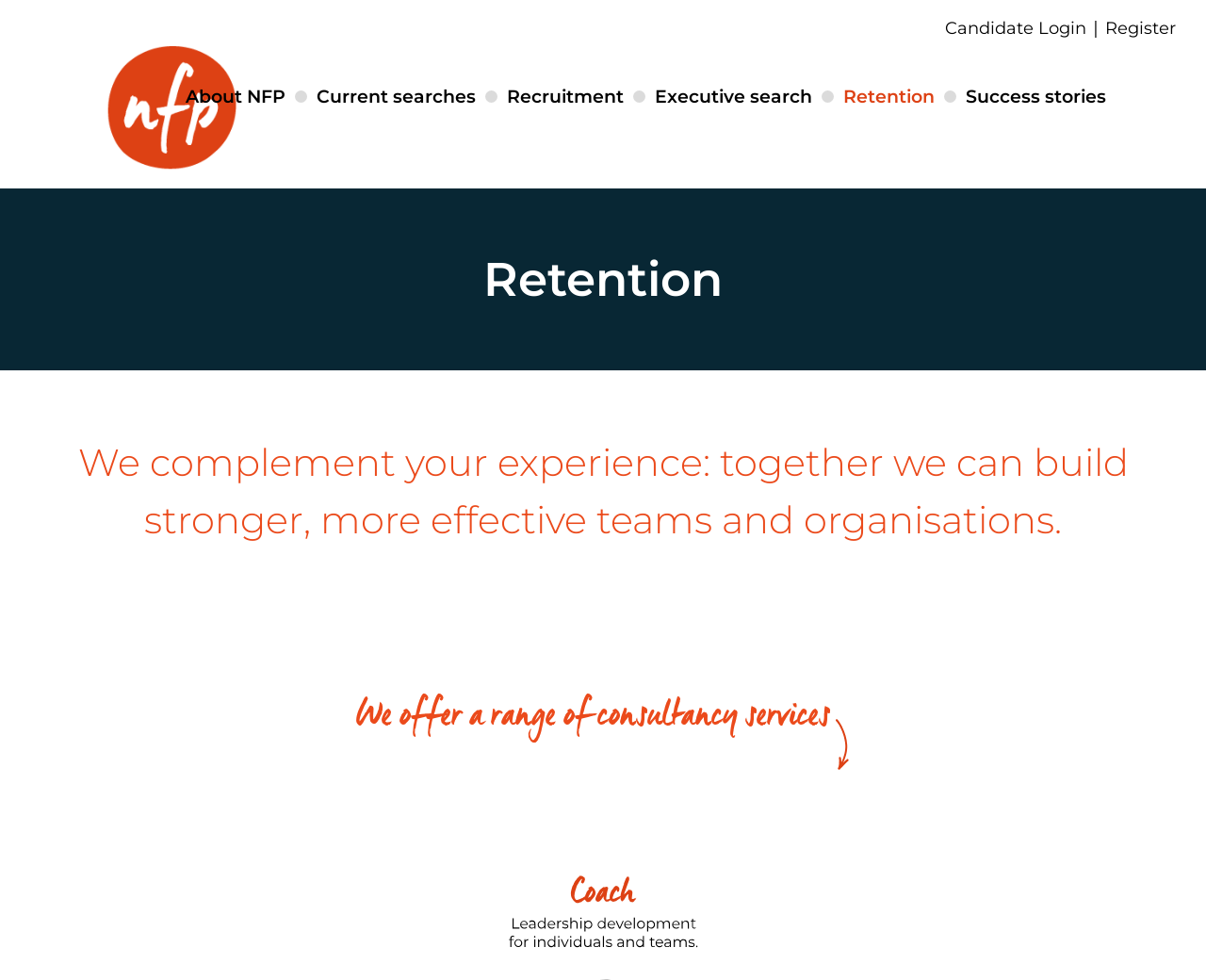Calculate the bounding box coordinates of the UI element given the description: "Recruitment".

[0.412, 0.086, 0.525, 0.114]